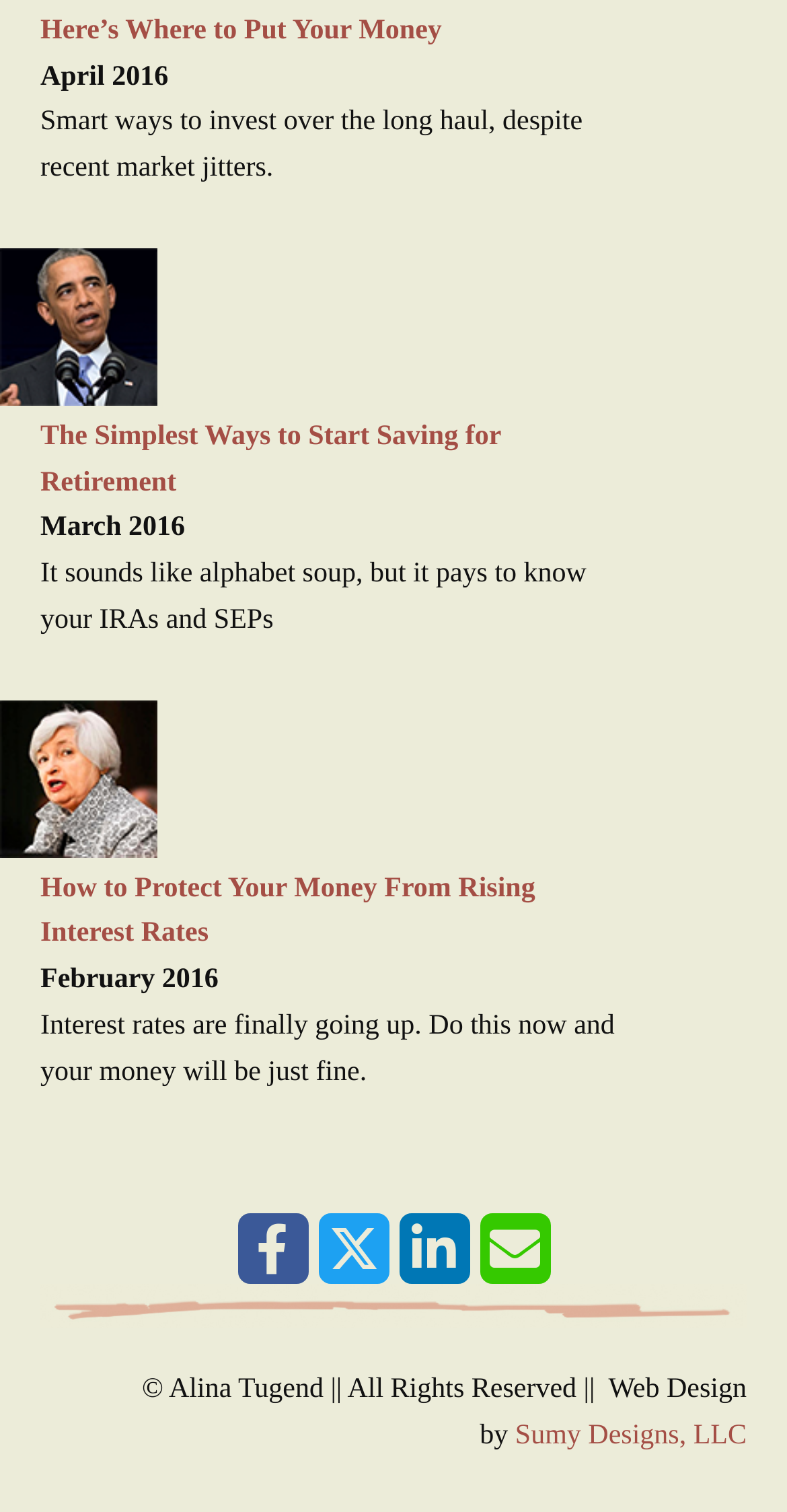Determine the bounding box coordinates for the HTML element mentioned in the following description: "aria-label="Facebook" title="Facebook"". The coordinates should be a list of four floats ranging from 0 to 1, represented as [left, top, right, bottom].

[0.301, 0.803, 0.391, 0.85]